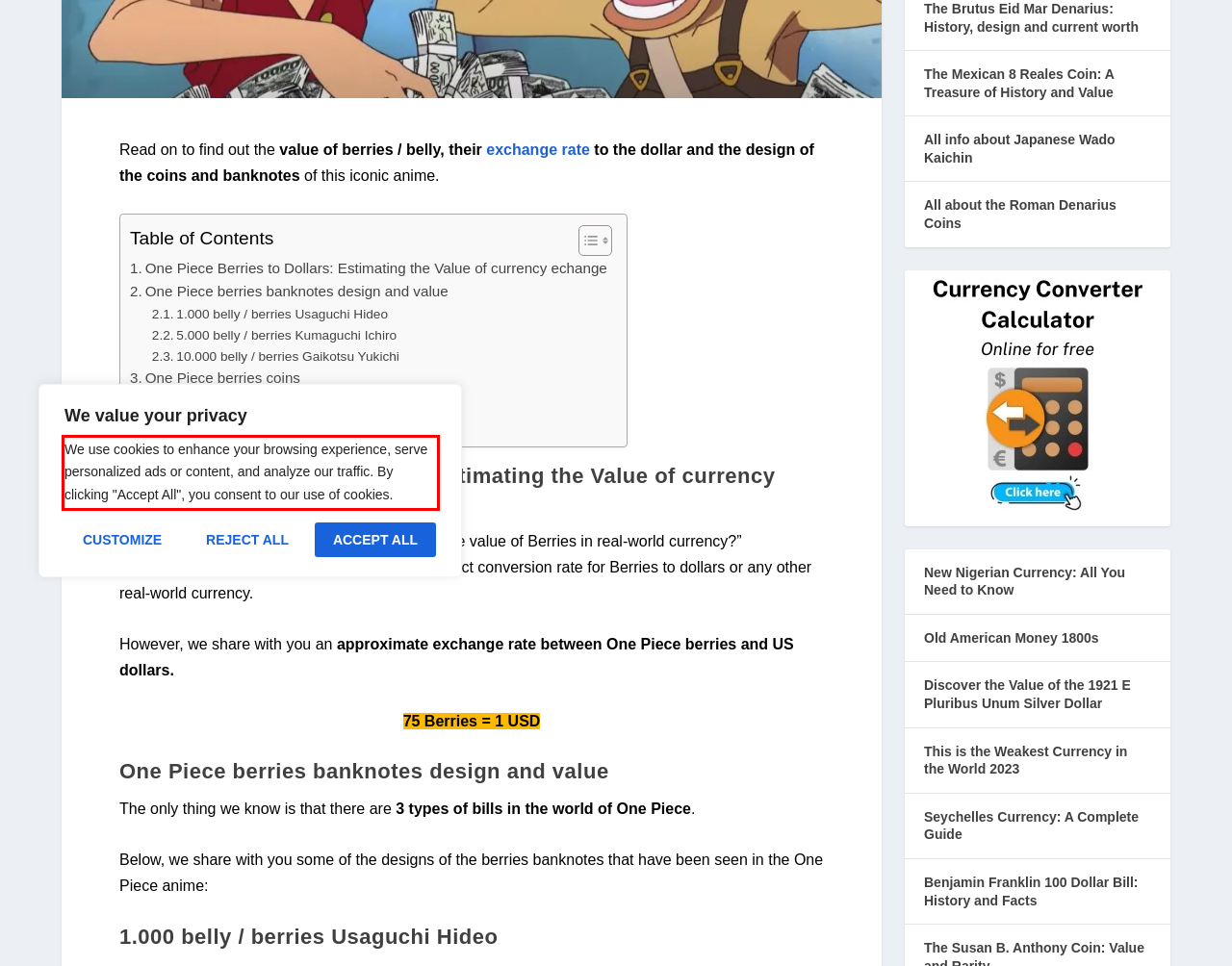Please look at the webpage screenshot and extract the text enclosed by the red bounding box.

We use cookies to enhance your browsing experience, serve personalized ads or content, and analyze our traffic. By clicking "Accept All", you consent to our use of cookies.